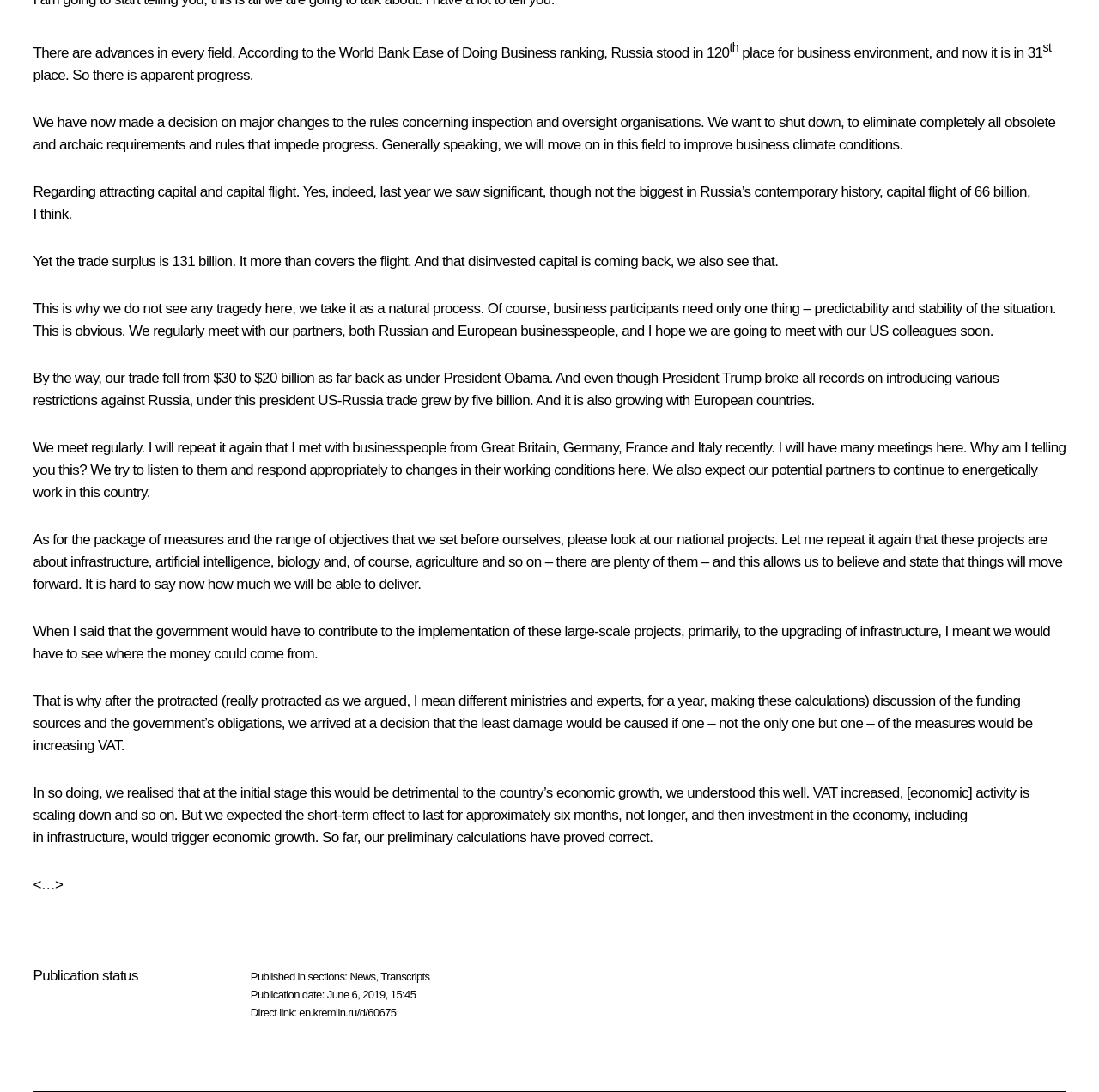What is the trade surplus of Russia?
Give a single word or phrase answer based on the content of the image.

131 billion